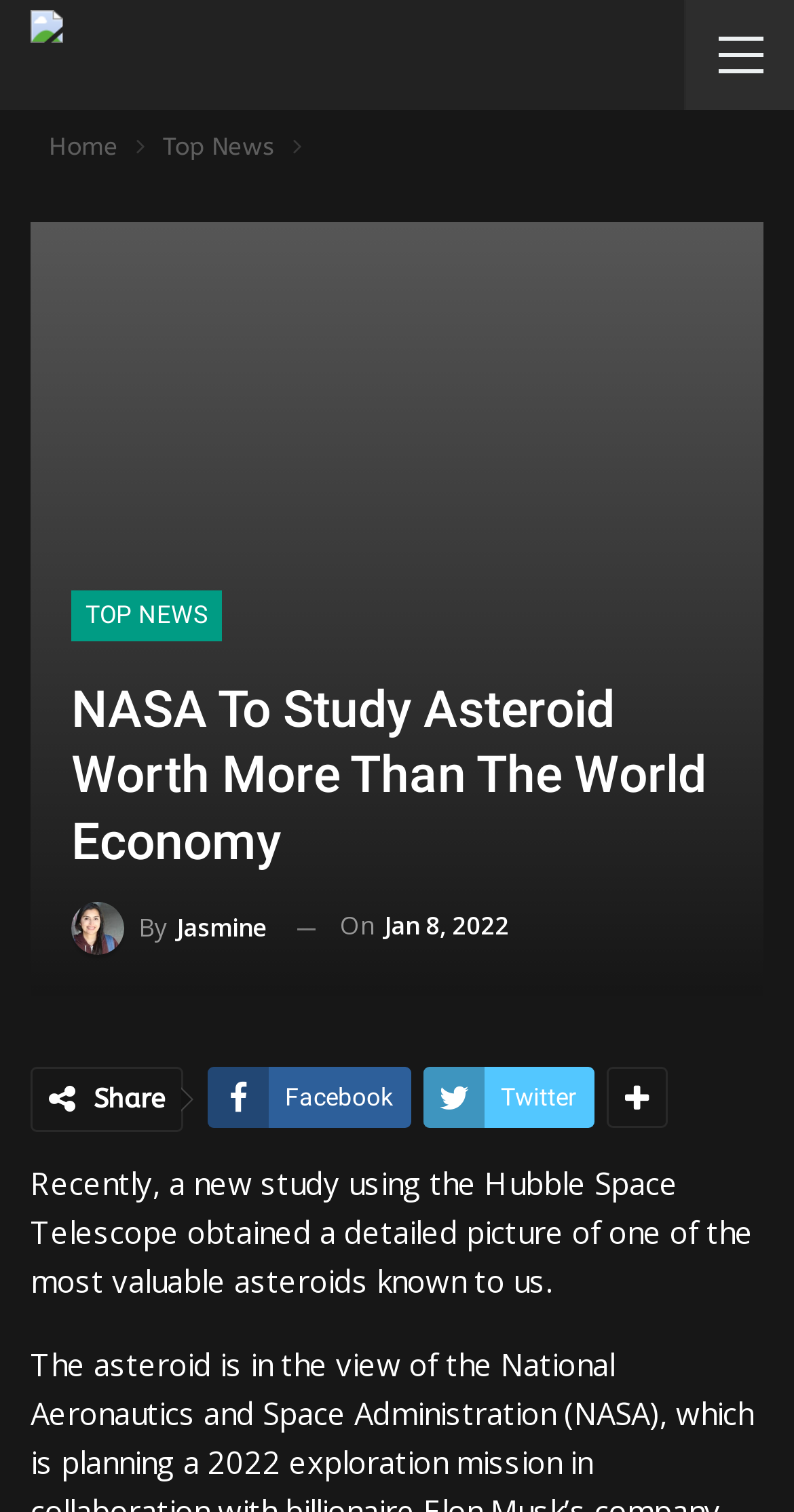Give an in-depth explanation of the webpage layout and content.

The webpage is about a news article discussing a new study using the Hubble Space Telescope to obtain a detailed picture of a valuable asteroid. At the top left of the page, there is a logo image of "OverTells Gaming" with the text "NASA to study asteroid worth more than the world economy - OverTells Gaming" next to it. Below the logo, there is a navigation bar with breadcrumbs, containing links to "Home" and "Top News".

The main content of the page is a news article with the title "NASA To Study Asteroid Worth More Than The World Economy" in a large font. The title is followed by a link to "TOP NEWS" and another link to the author's name, "By Jasmine". The article's publication date, "On Jan 8, 2022", is displayed below the author's name.

The article's main text is a single paragraph that summarizes the study, stating that a new study using the Hubble Space Telescope obtained a detailed picture of one of the most valuable asteroids known to us. This paragraph is located below the article's title and publication date.

At the bottom of the page, there are social media links to share the article on Facebook and Twitter, accompanied by a "Share" label.